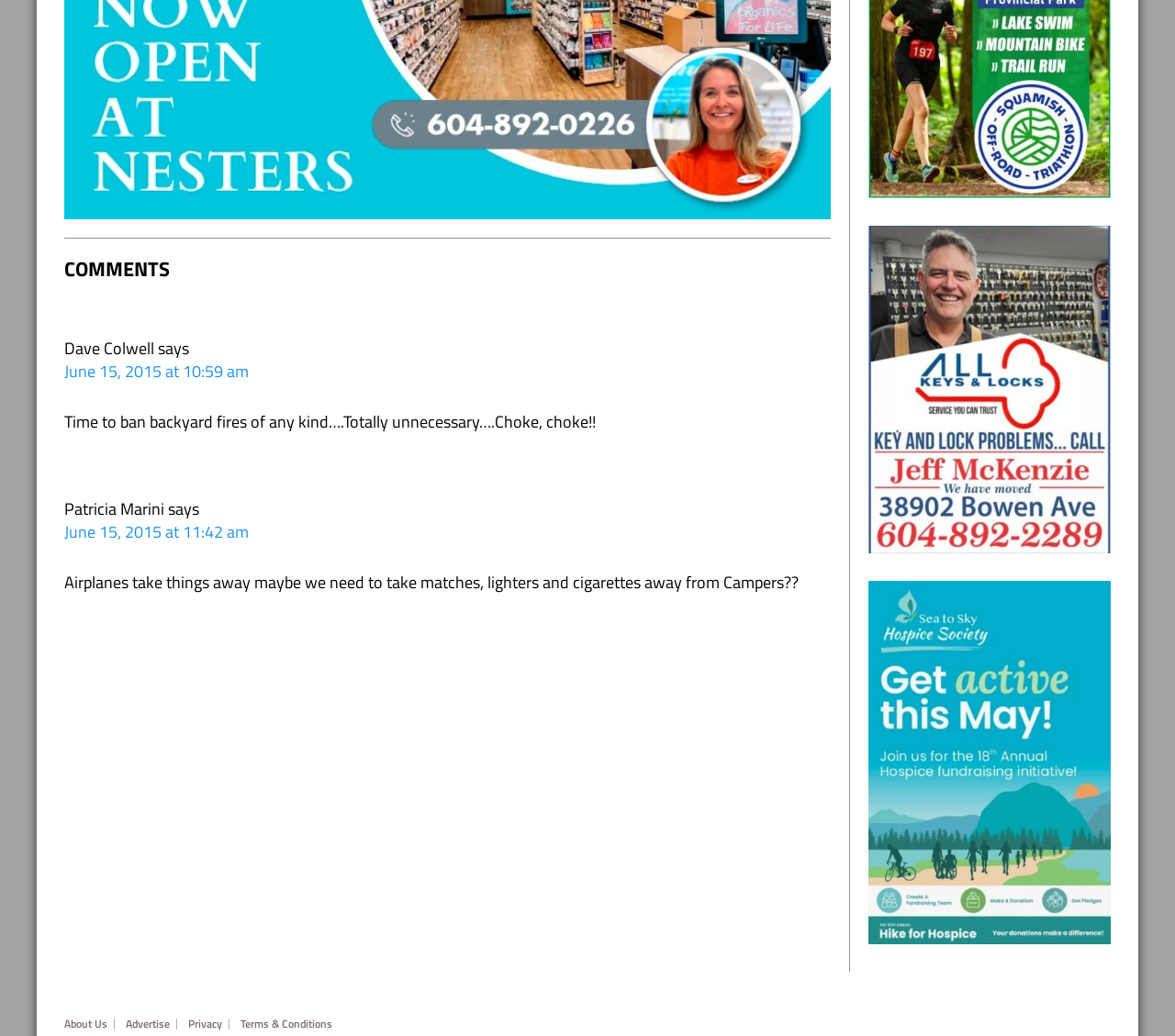Bounding box coordinates are to be given in the format (top-left x, top-left y, bottom-right x, bottom-right y). All values must be floating point numbers between 0 and 1. Provide the bounding box coordinate for the UI element described as: Terms & Conditions

[0.205, 0.984, 0.283, 0.994]